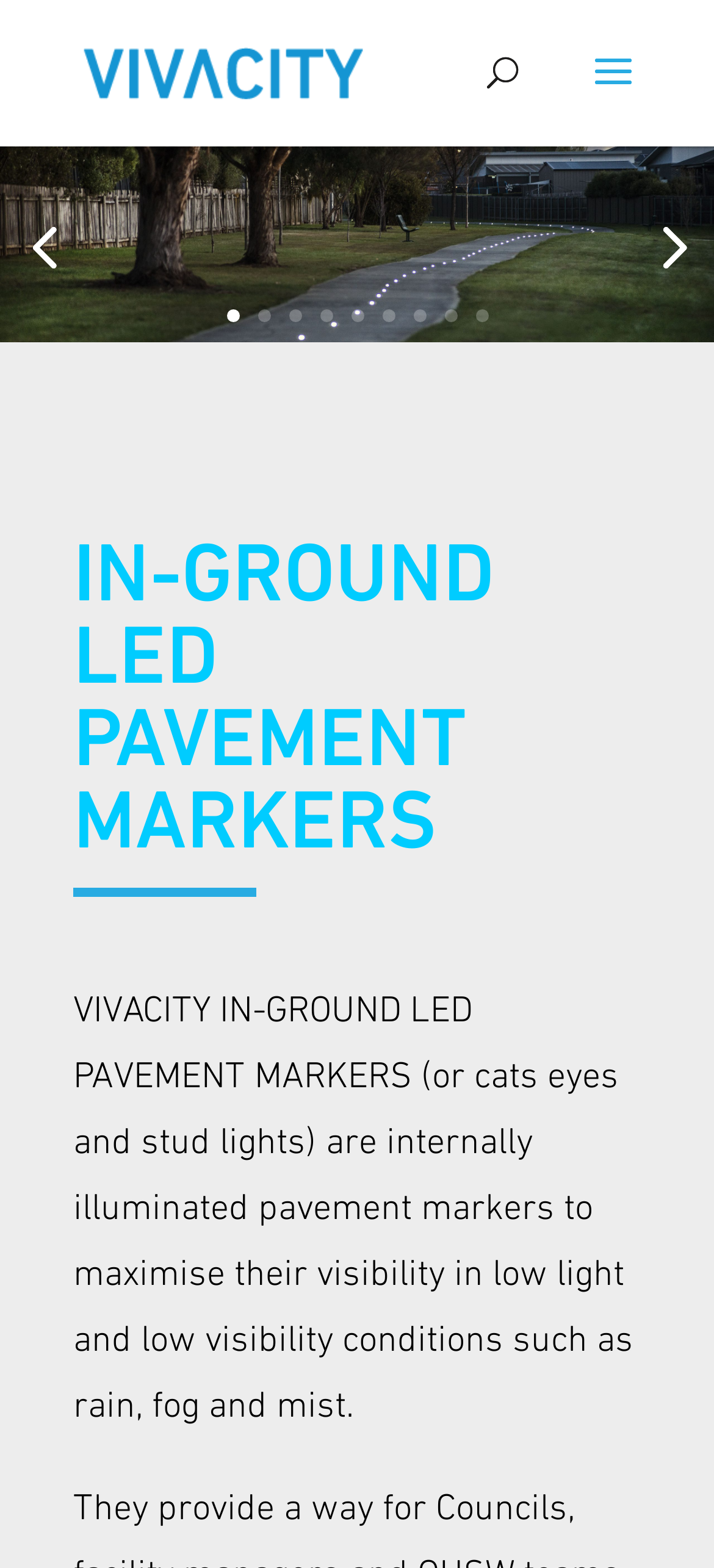Given the webpage screenshot and the description, determine the bounding box coordinates (top-left x, top-left y, bottom-right x, bottom-right y) that define the location of the UI element matching this description: 7

[0.578, 0.198, 0.596, 0.206]